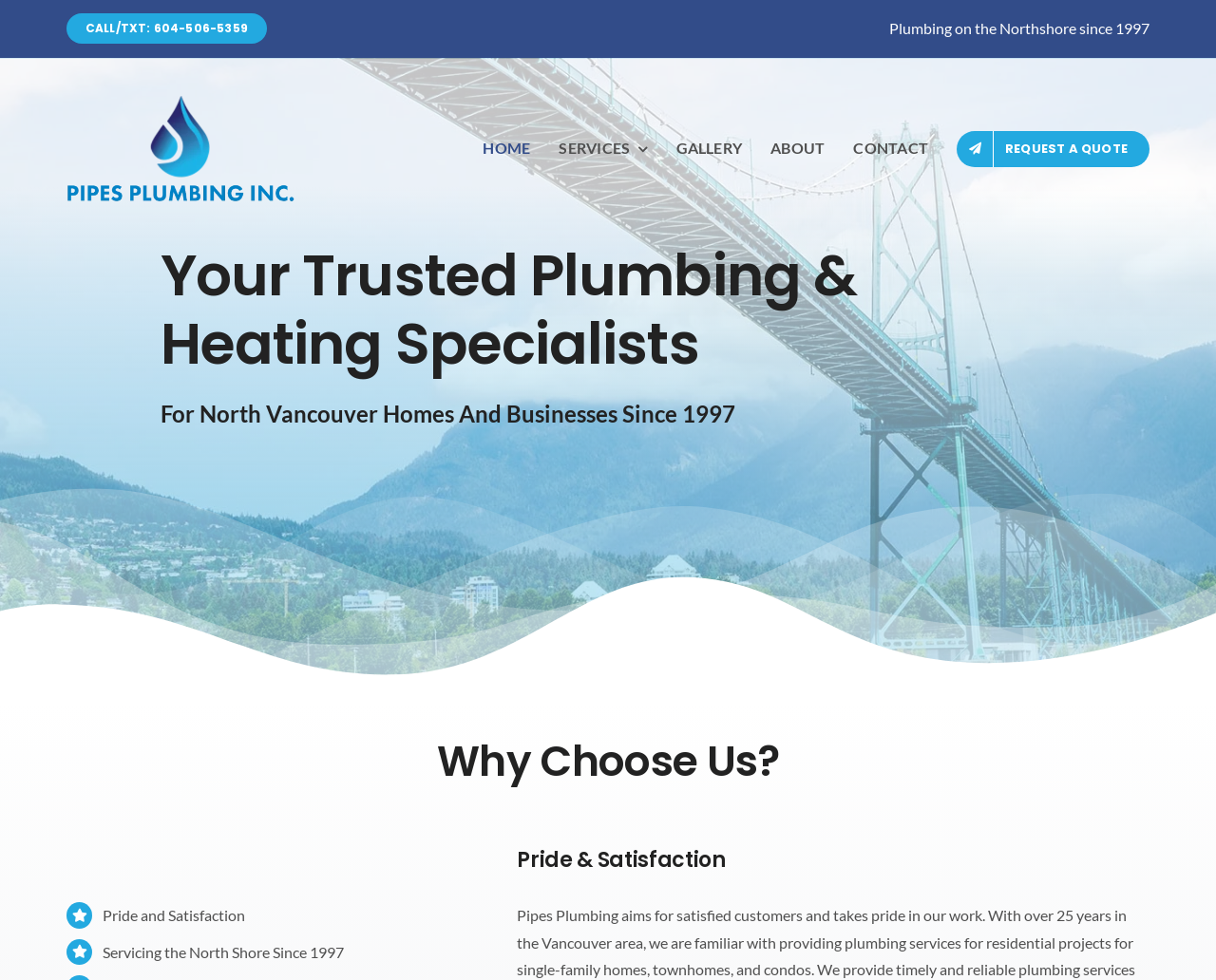Locate the bounding box coordinates of the element that should be clicked to execute the following instruction: "Learn more about Avada Plumber".

[0.055, 0.096, 0.242, 0.114]